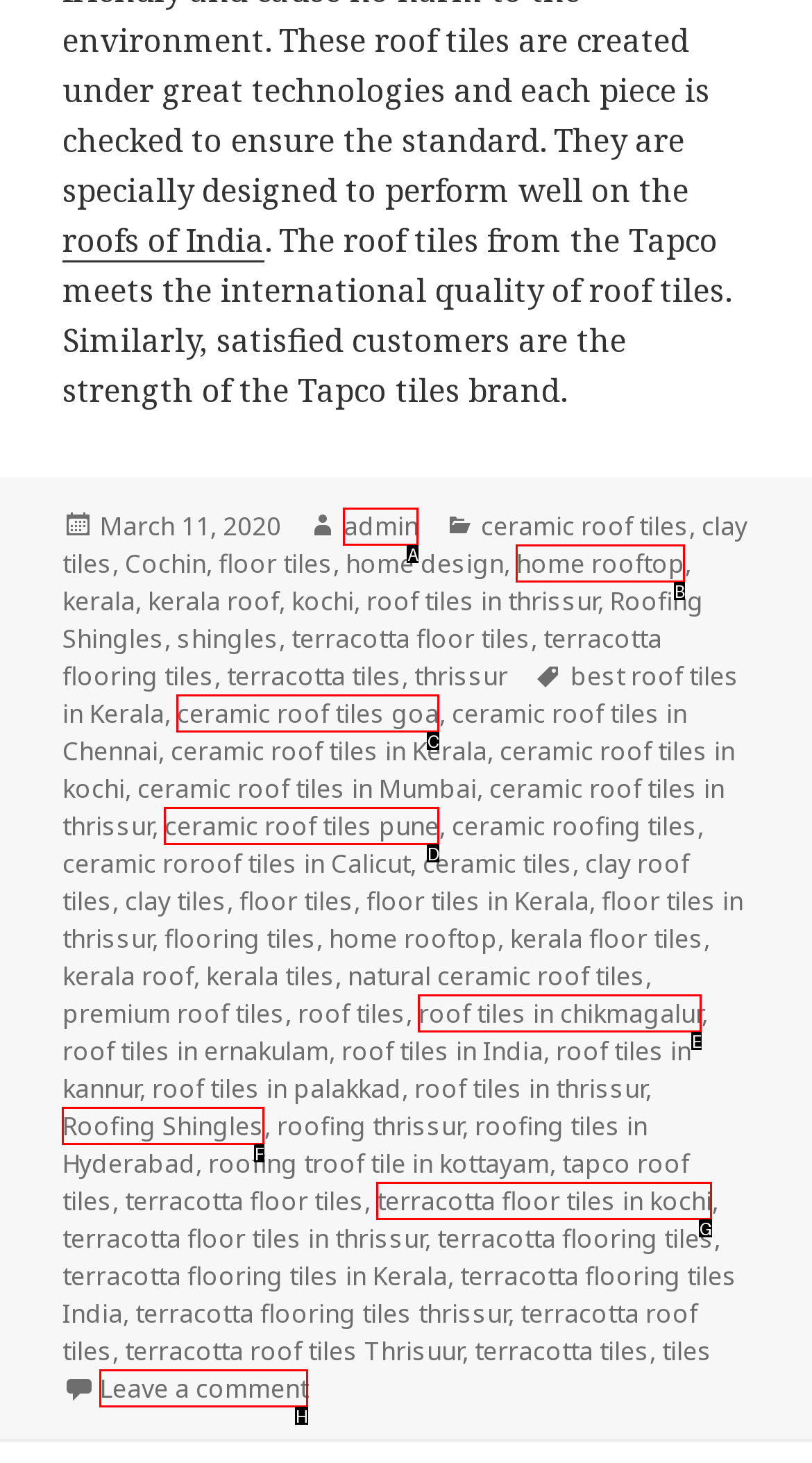Identify the HTML element I need to click to complete this task: Click on the link 'admin' Provide the option's letter from the available choices.

A